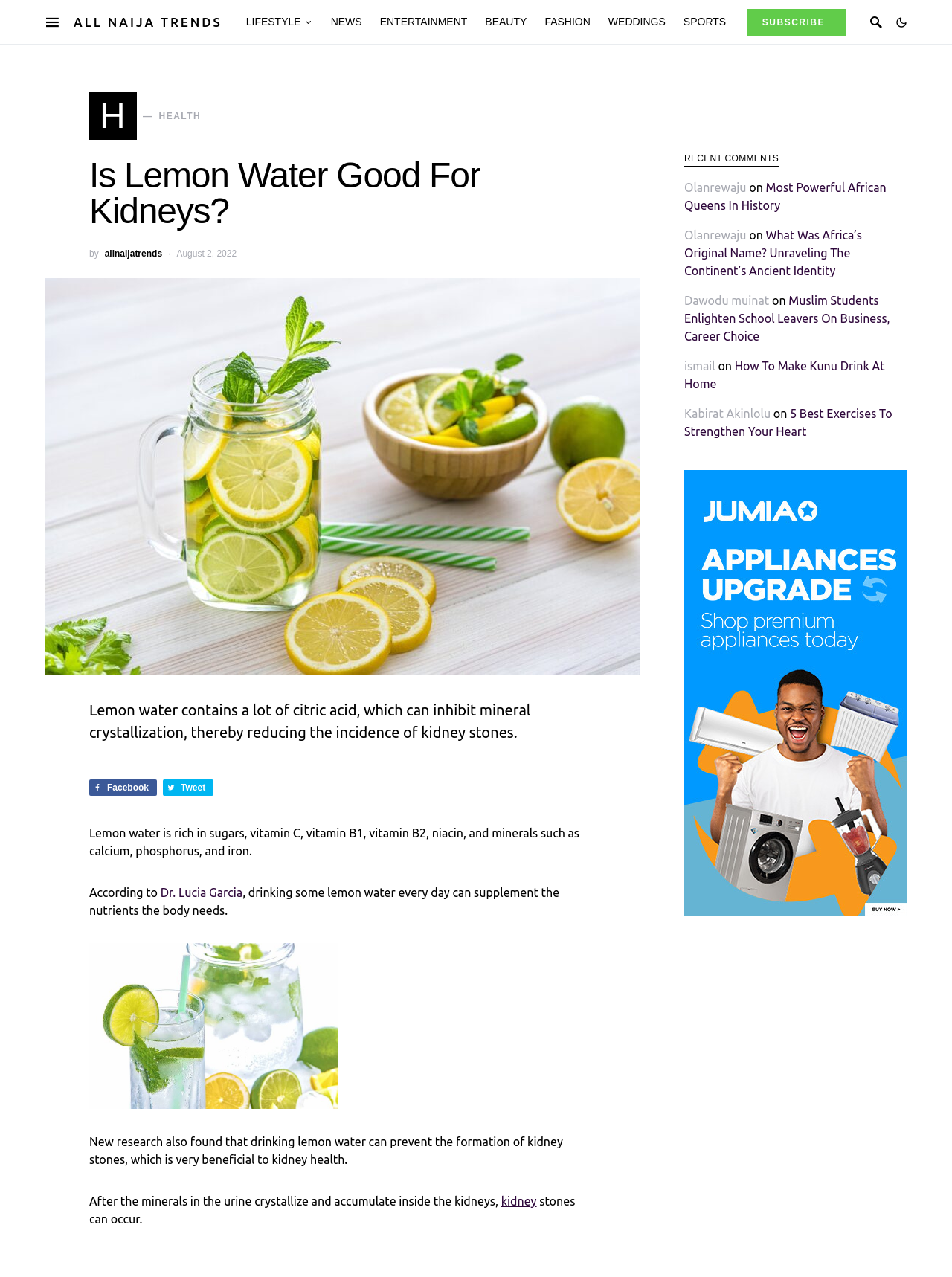Who is the author of the article?
Based on the content of the image, thoroughly explain and answer the question.

The author of the article is mentioned as 'allnaijatrends' in the text 'by allnaijatrends' which is located below the heading 'Is Lemon Water Good For Kidneys?'.